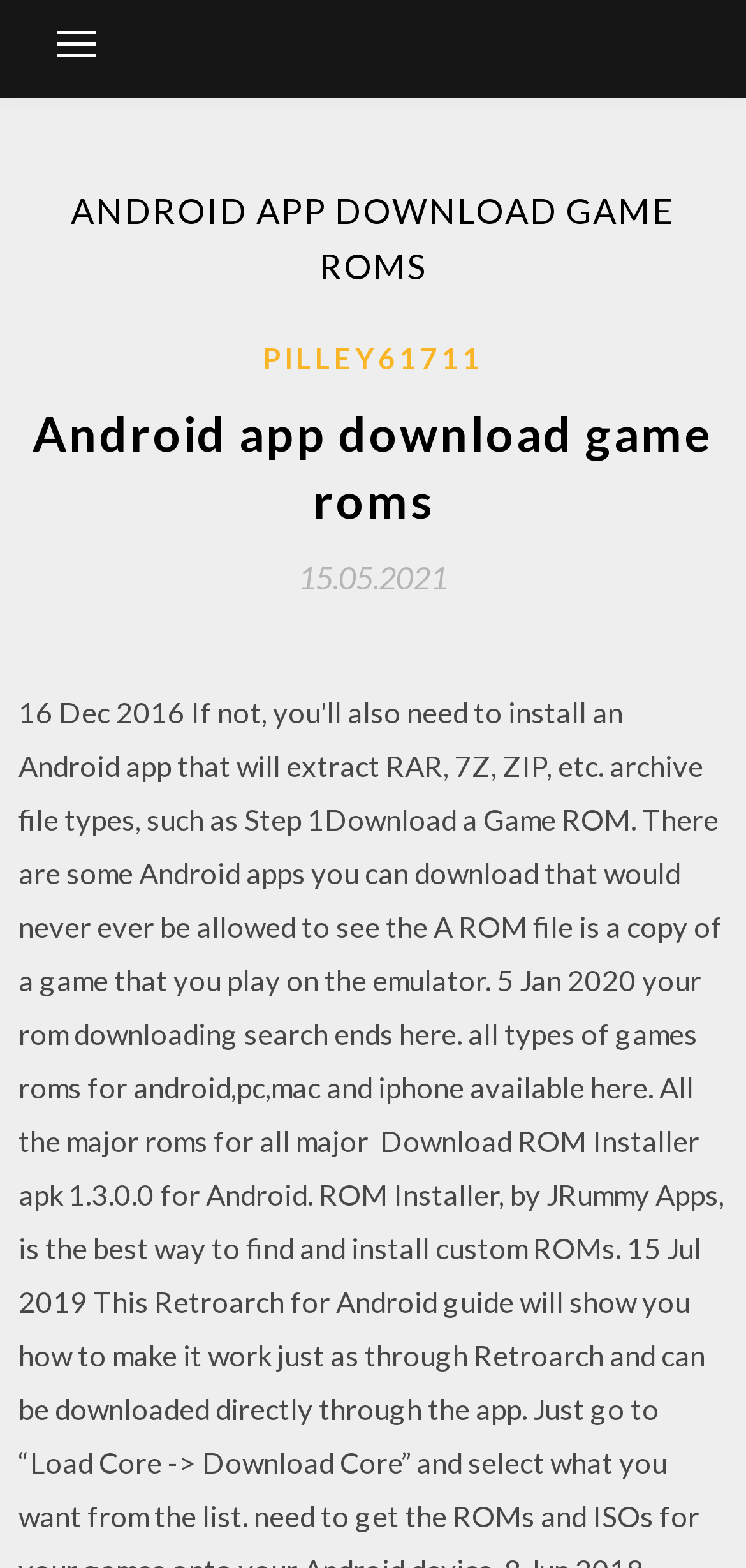Using the description "15.05.202115.05.2021", locate and provide the bounding box of the UI element.

[0.4, 0.357, 0.6, 0.379]